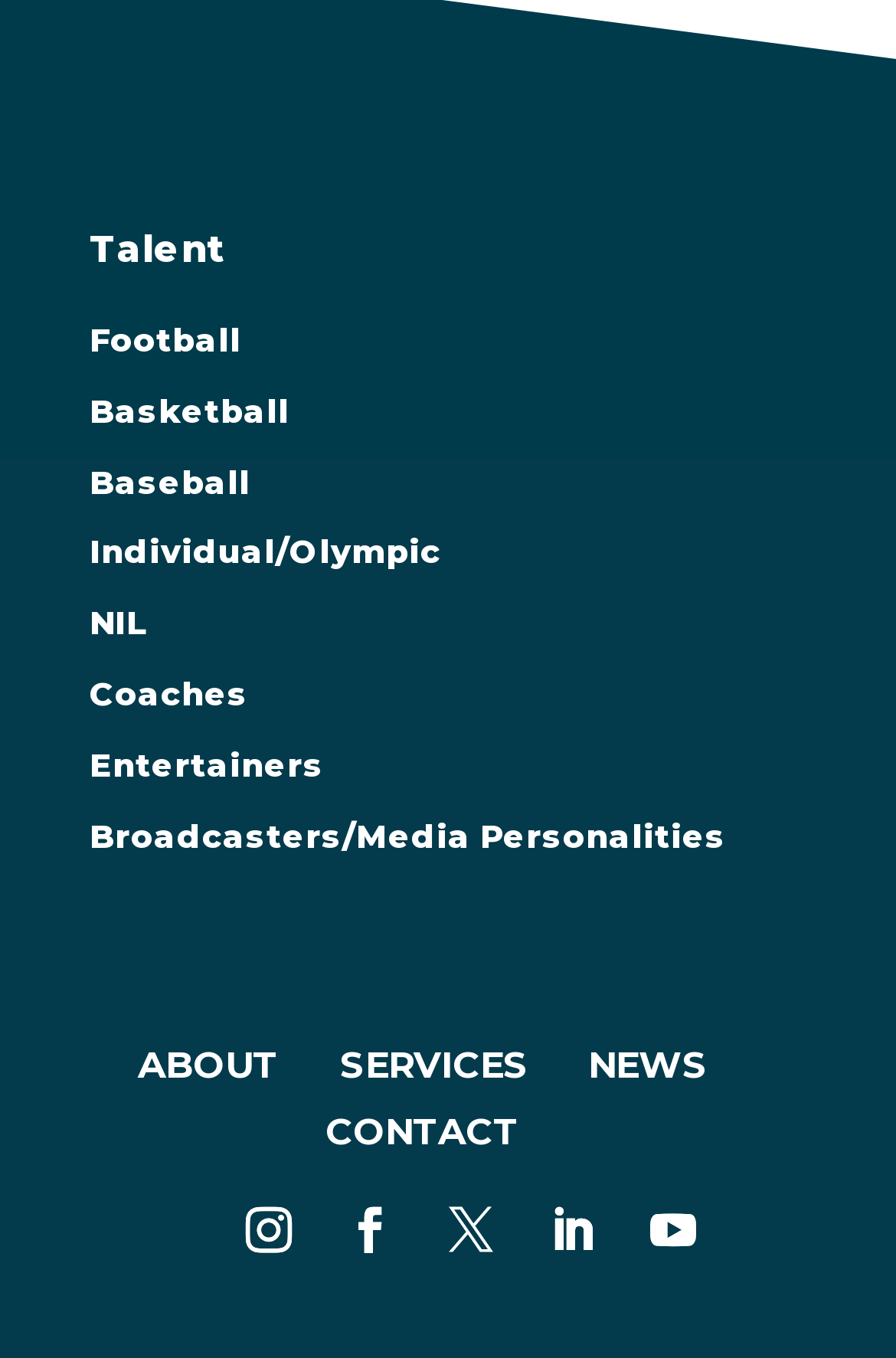Determine the bounding box coordinates for the clickable element to execute this instruction: "View Initiative Transparente Zivilgesellschaft". Provide the coordinates as four float numbers between 0 and 1, i.e., [left, top, right, bottom].

None